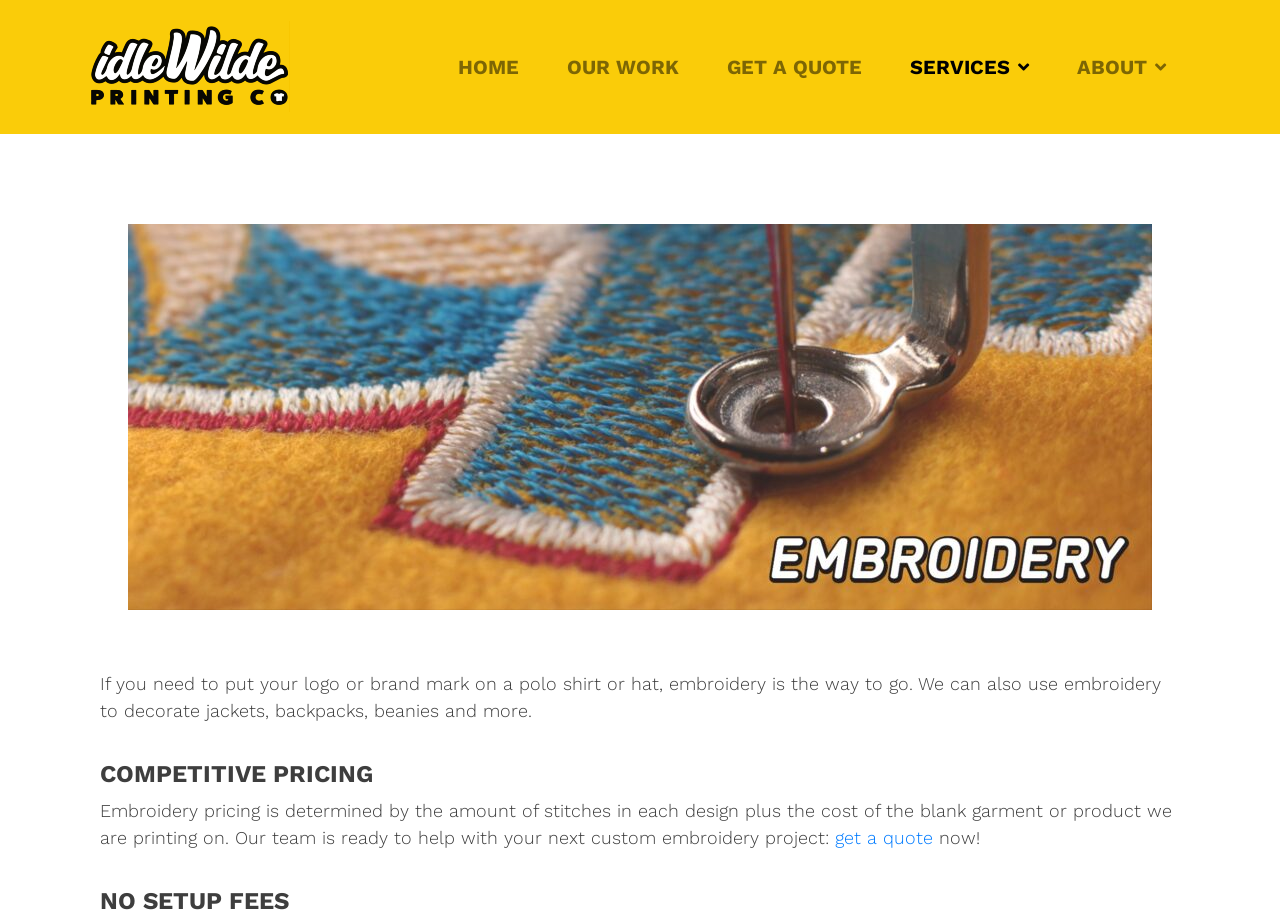What determines embroidery pricing?
Carefully analyze the image and provide a thorough answer to the question.

The StaticText element explains that embroidery pricing is determined by the amount of stitches in each design plus the cost of the blank garment or product being printed on.